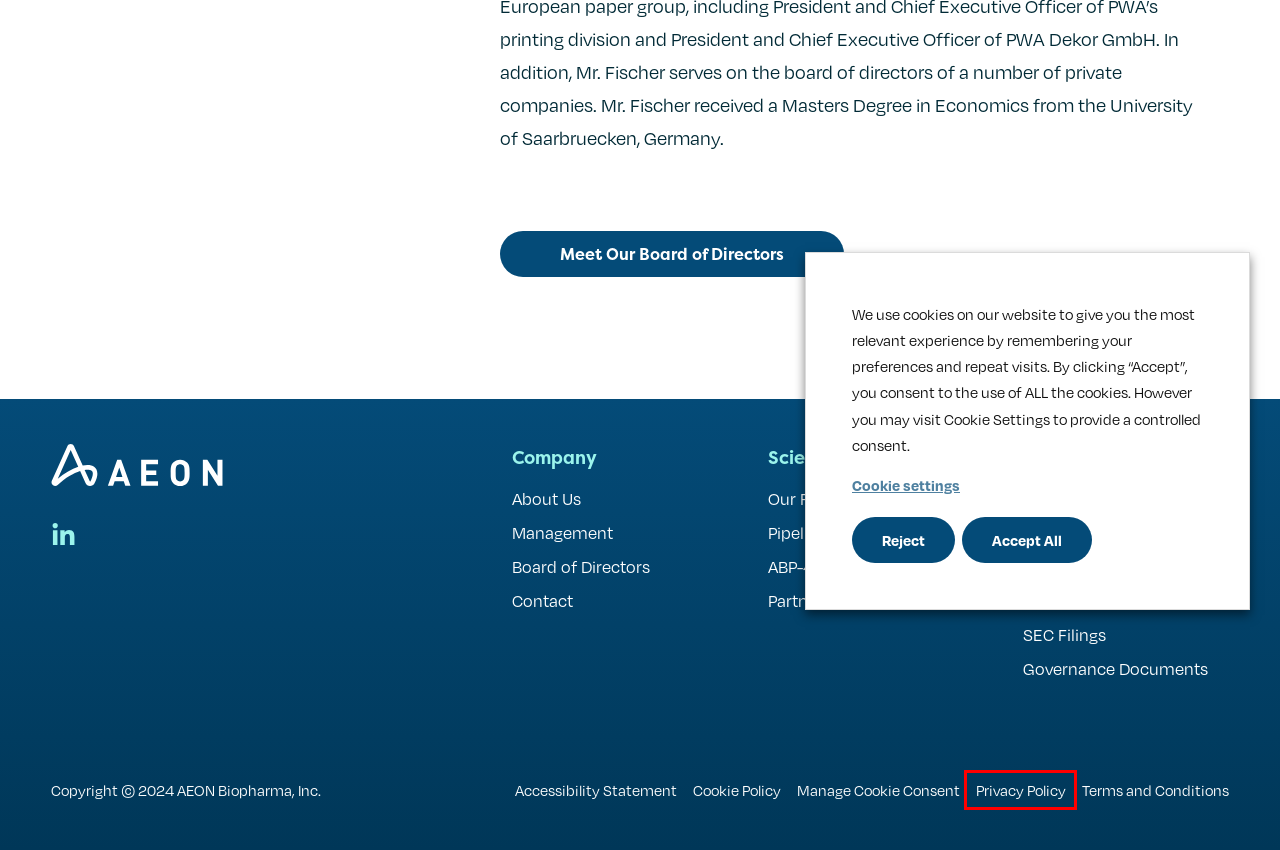Given a webpage screenshot with a red bounding box around a particular element, identify the best description of the new webpage that will appear after clicking on the element inside the red bounding box. Here are the candidates:
A. AEON Accessibility Statement | AEON Biopharma
B. AEON Biopharma - Investors - Governance - Governance Documents
C. Privacy Policy | AEON Biopharma
D. AEON Biopharma - Investors - Financials - SEC Filings
E. AEON Biopharma - Investors - Stock Information
F. AEON Biopharma - Investors - Events & Presentations
G. AEON Biopharma - Investors - Press Releases
H. Terms and Conditions | AEON Biopharma

C